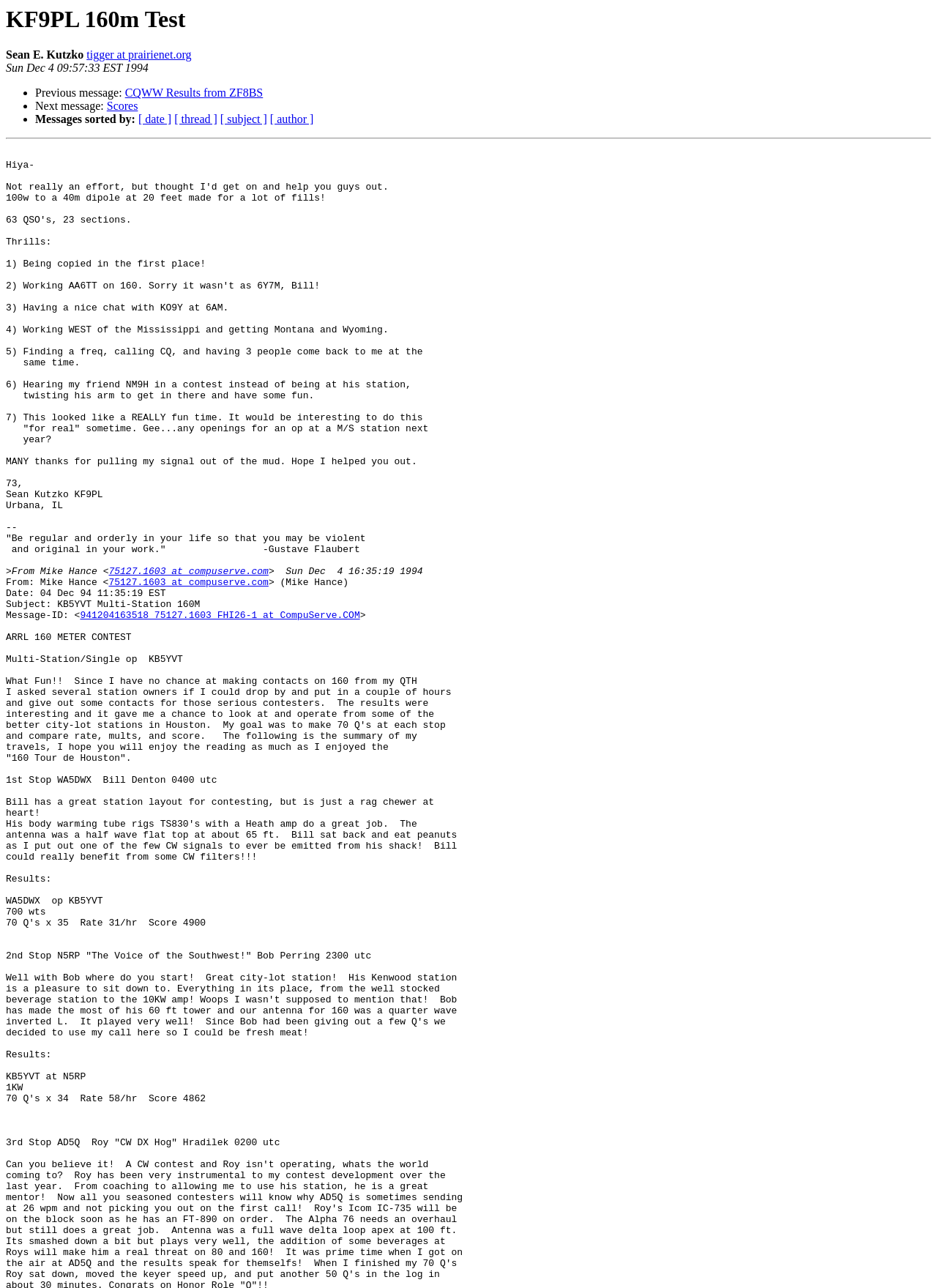Provide the bounding box coordinates of the section that needs to be clicked to accomplish the following instruction: "Click on the link to sort messages by subject."

[0.235, 0.088, 0.285, 0.097]